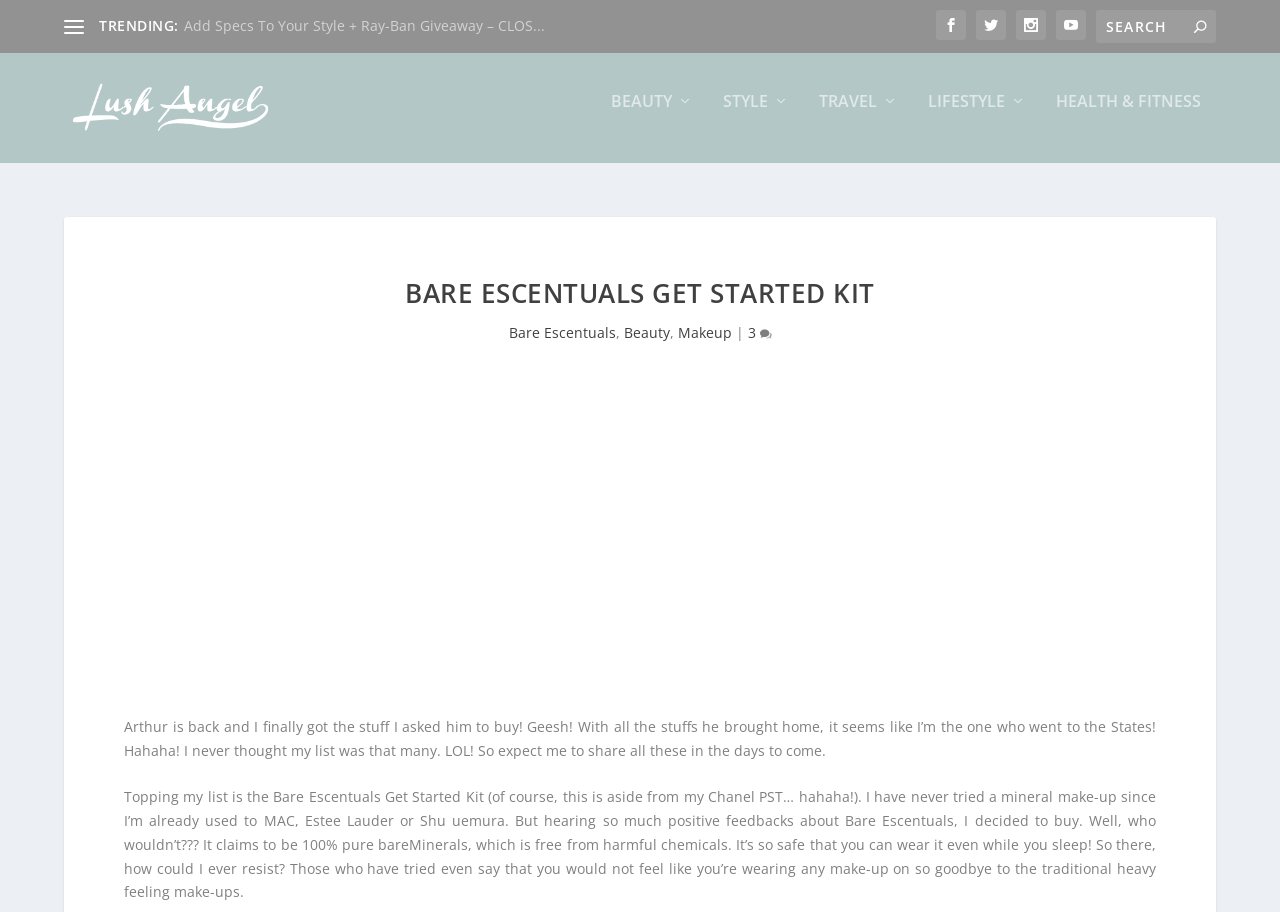Using the description: "Lifestyle", determine the UI element's bounding box coordinates. Ensure the coordinates are in the format of four float numbers between 0 and 1, i.e., [left, top, right, bottom].

[0.725, 0.117, 0.802, 0.194]